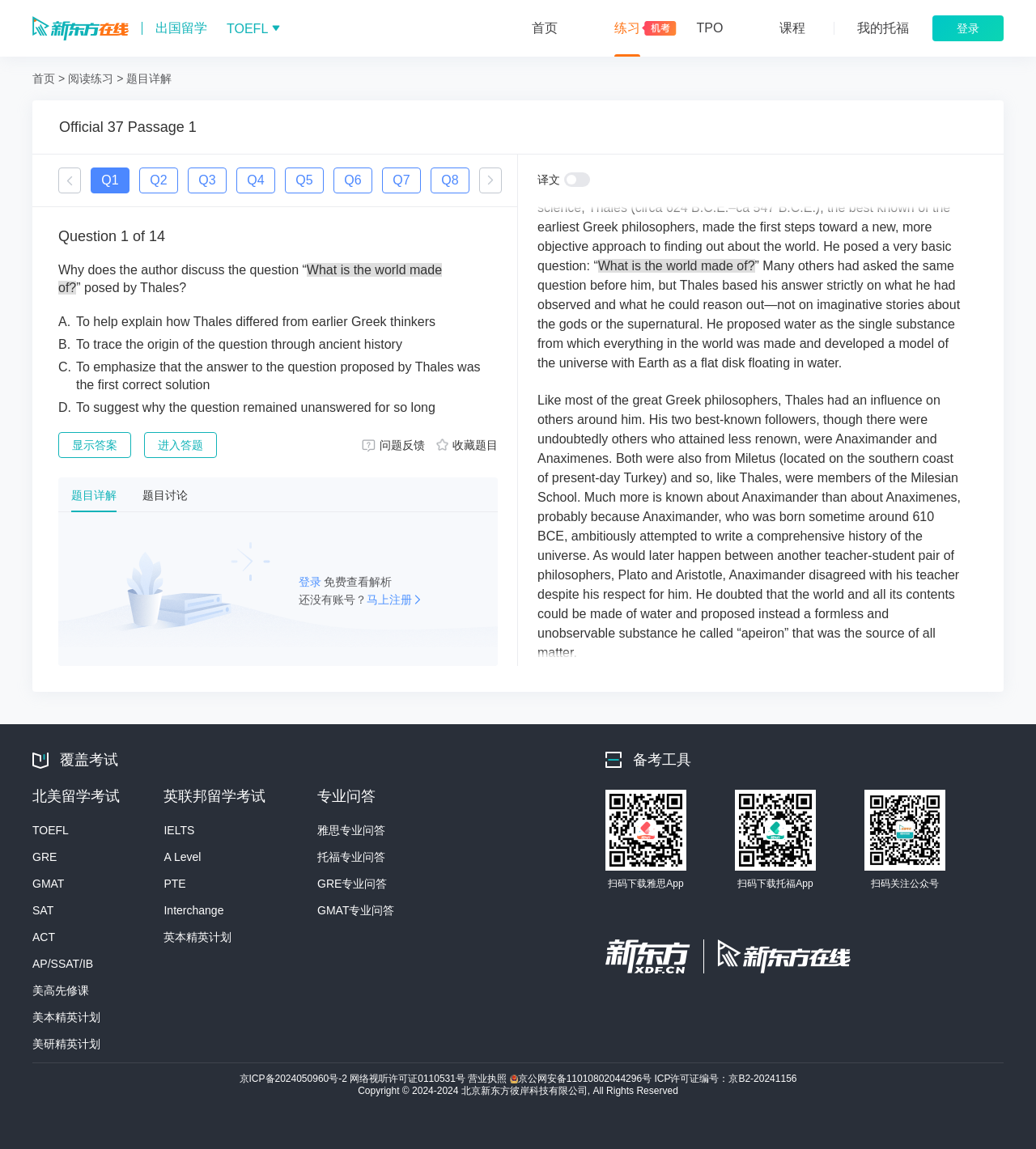Identify the coordinates of the bounding box for the element that must be clicked to accomplish the instruction: "Select the 'Q1' question".

[0.088, 0.146, 0.125, 0.168]